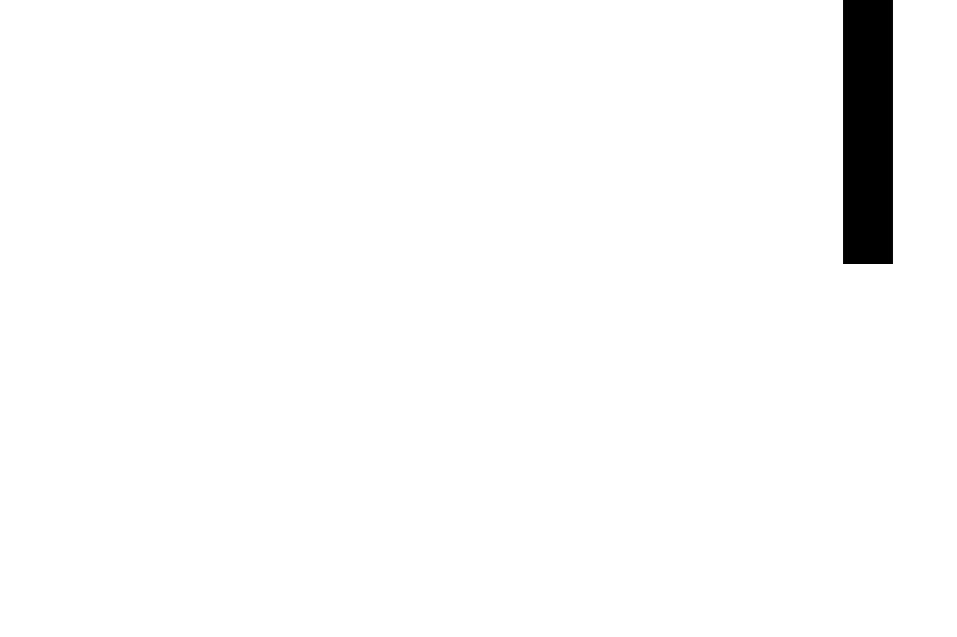What is the purpose of the image?
Refer to the image and provide a one-word or short phrase answer.

To showcase artful design